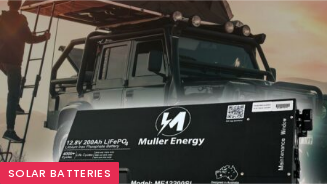Based on the image, please elaborate on the answer to the following question:
What type of vehicle is in the background?

The image shows a rugged vehicle, equipped for adventure, ascending a ladder in the background, which emphasizes an outdoor lifestyle that relies on reliable energy solutions.